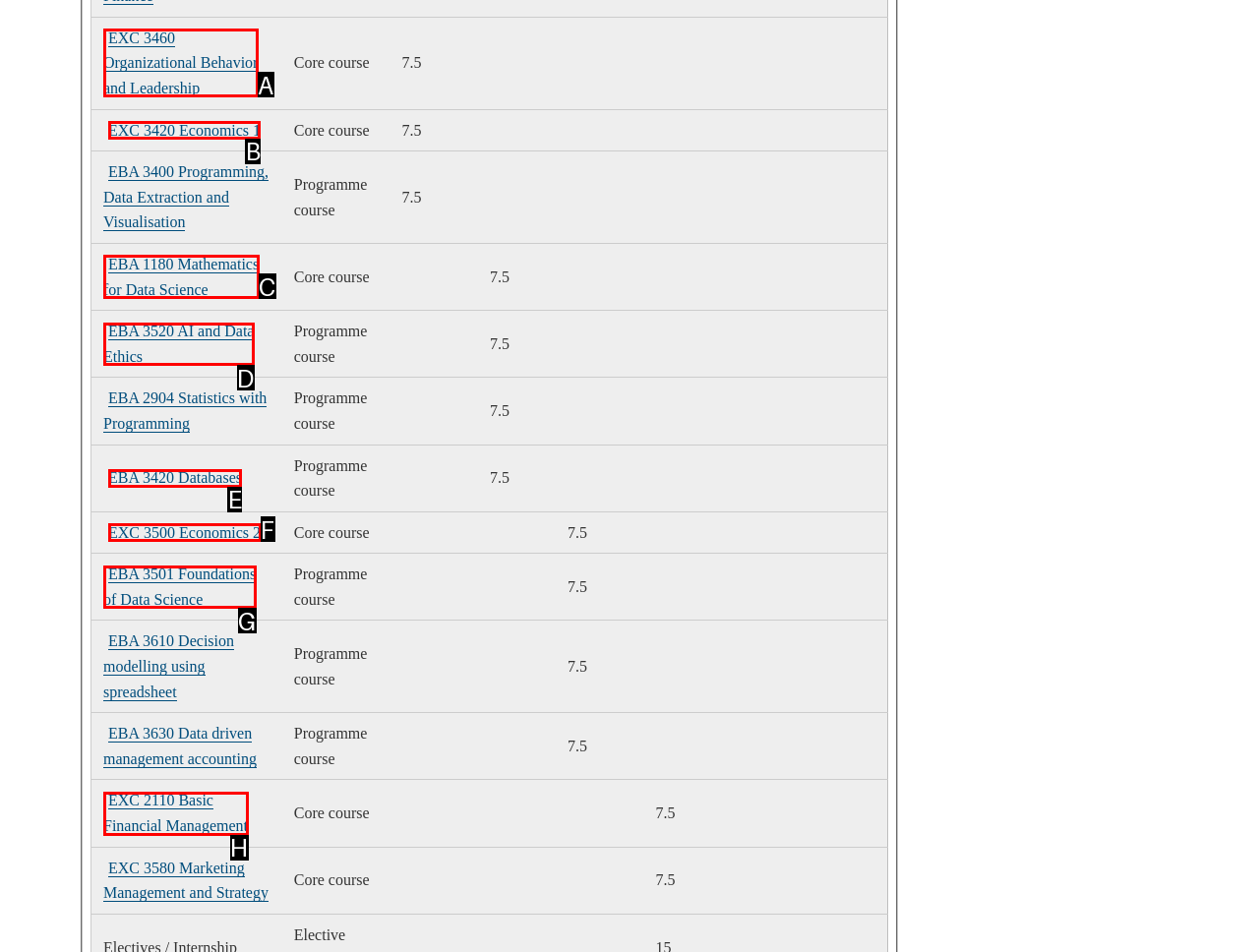Based on the choices marked in the screenshot, which letter represents the correct UI element to perform the task: click on EXC 3420 Economics 1?

B